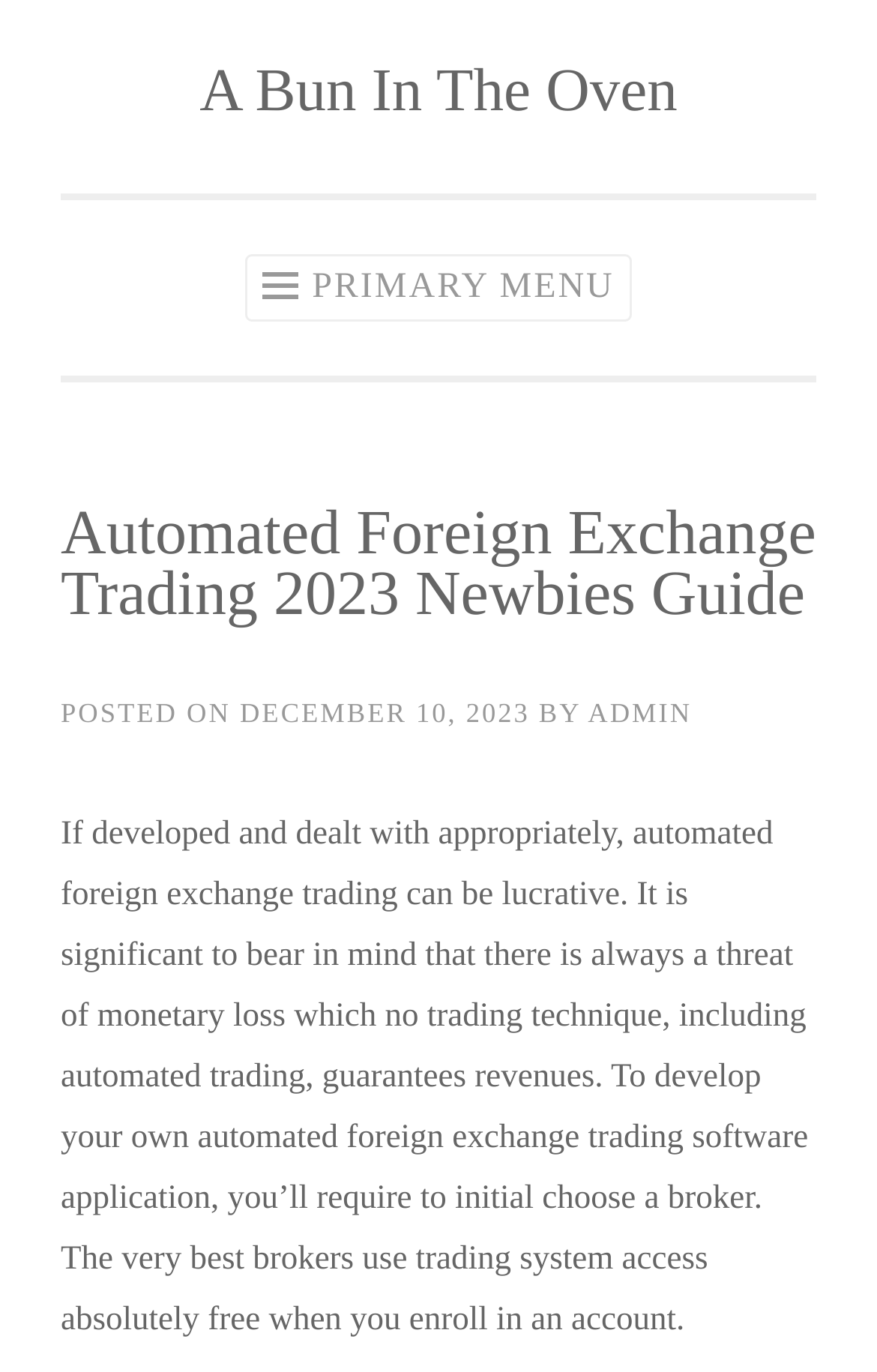Examine the image carefully and respond to the question with a detailed answer: 
What is the first step to develop automated foreign exchange trading software?

I found the first step to develop automated foreign exchange trading software by reading the main content of the webpage. According to the text, 'To develop your own automated foreign exchange trading software application, you’ll require to initial choose a broker.'